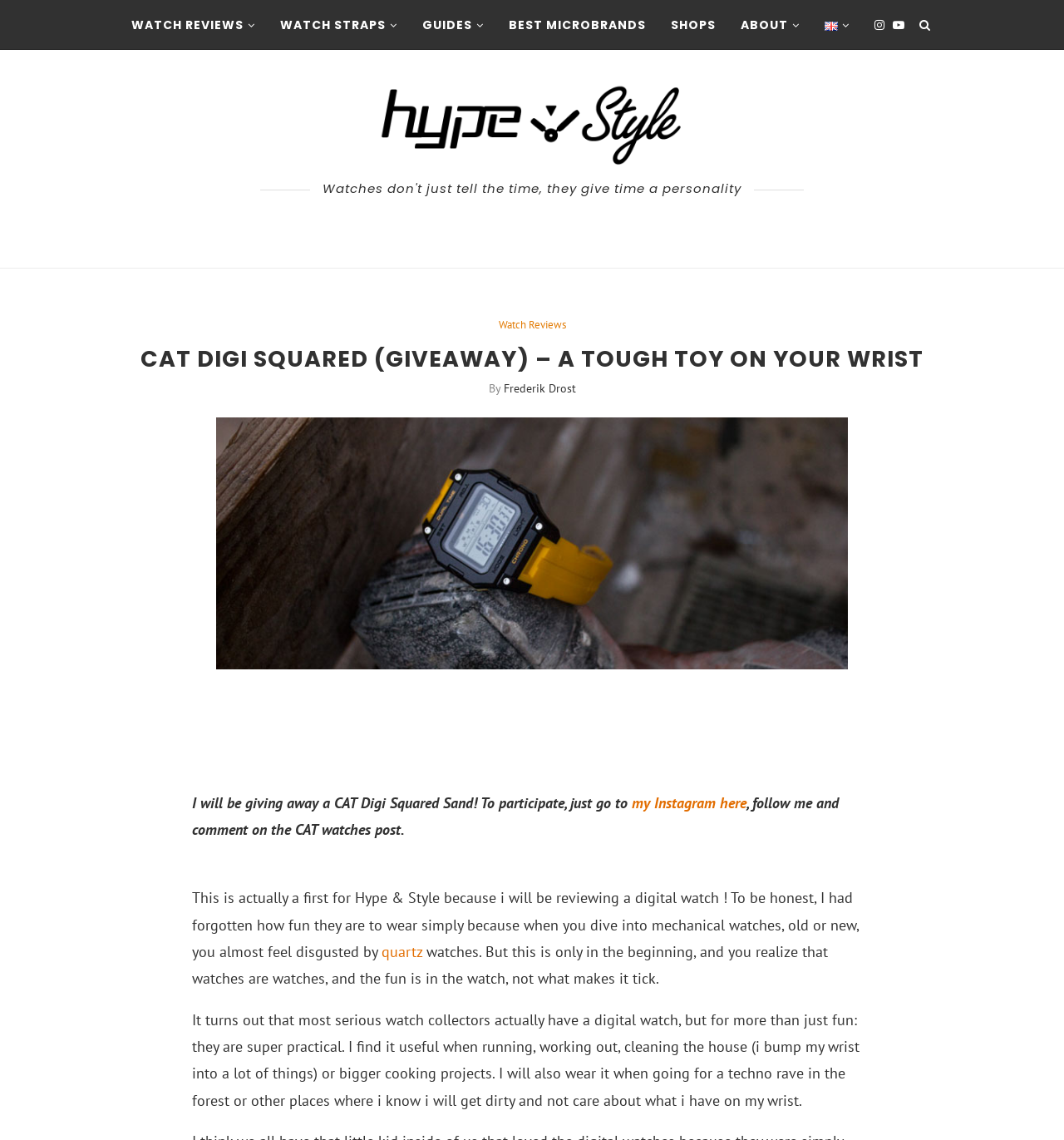Pinpoint the bounding box coordinates of the clickable element needed to complete the instruction: "Click on WATCH REVIEWS". The coordinates should be provided as four float numbers between 0 and 1: [left, top, right, bottom].

[0.123, 0.001, 0.239, 0.044]